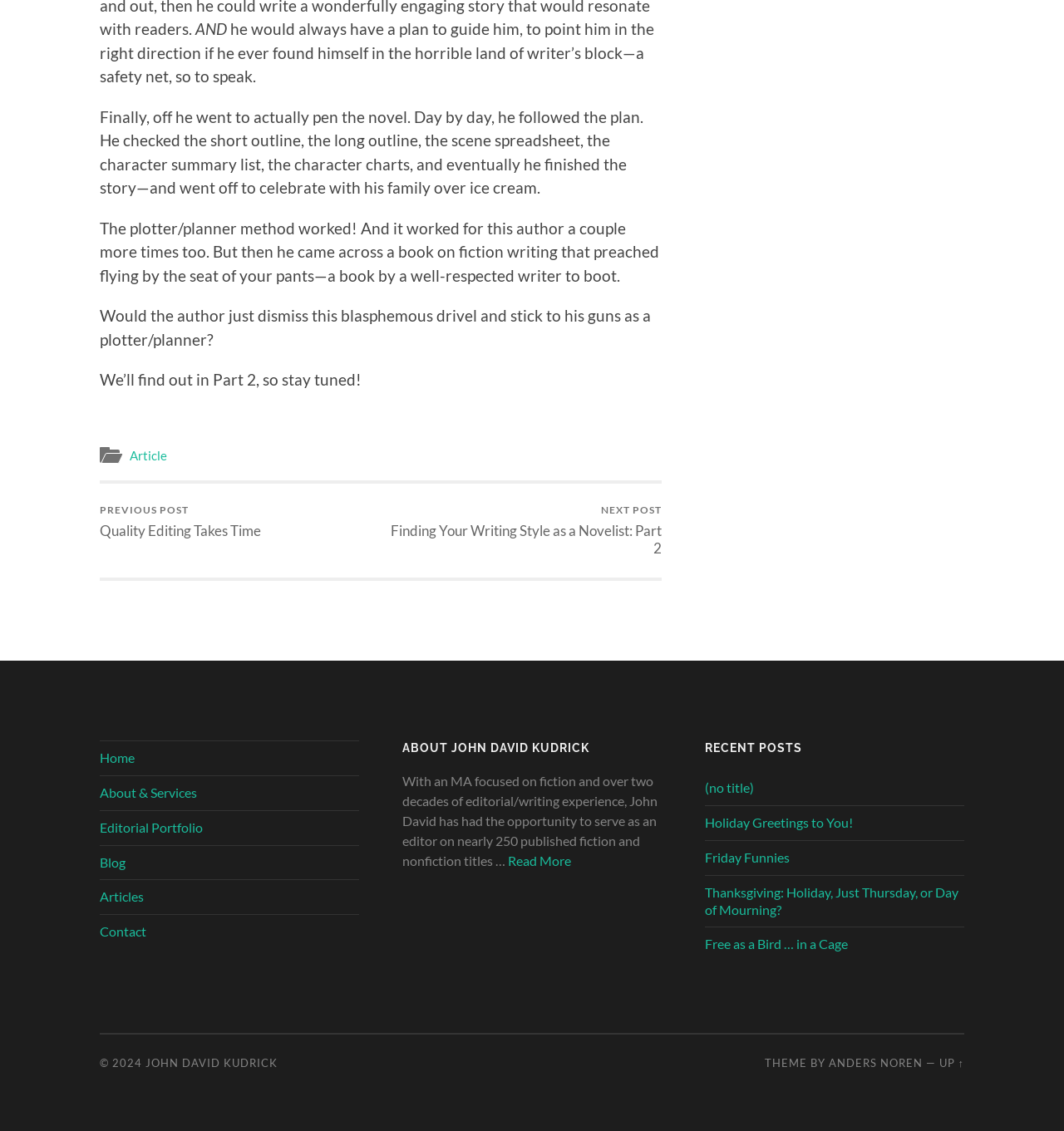For the given element description Define UI Components in XAML, determine the bounding box coordinates of the UI element. The coordinates should follow the format (top-left x, top-left y, bottom-right x, bottom-right y) and be within the range of 0 to 1.

None